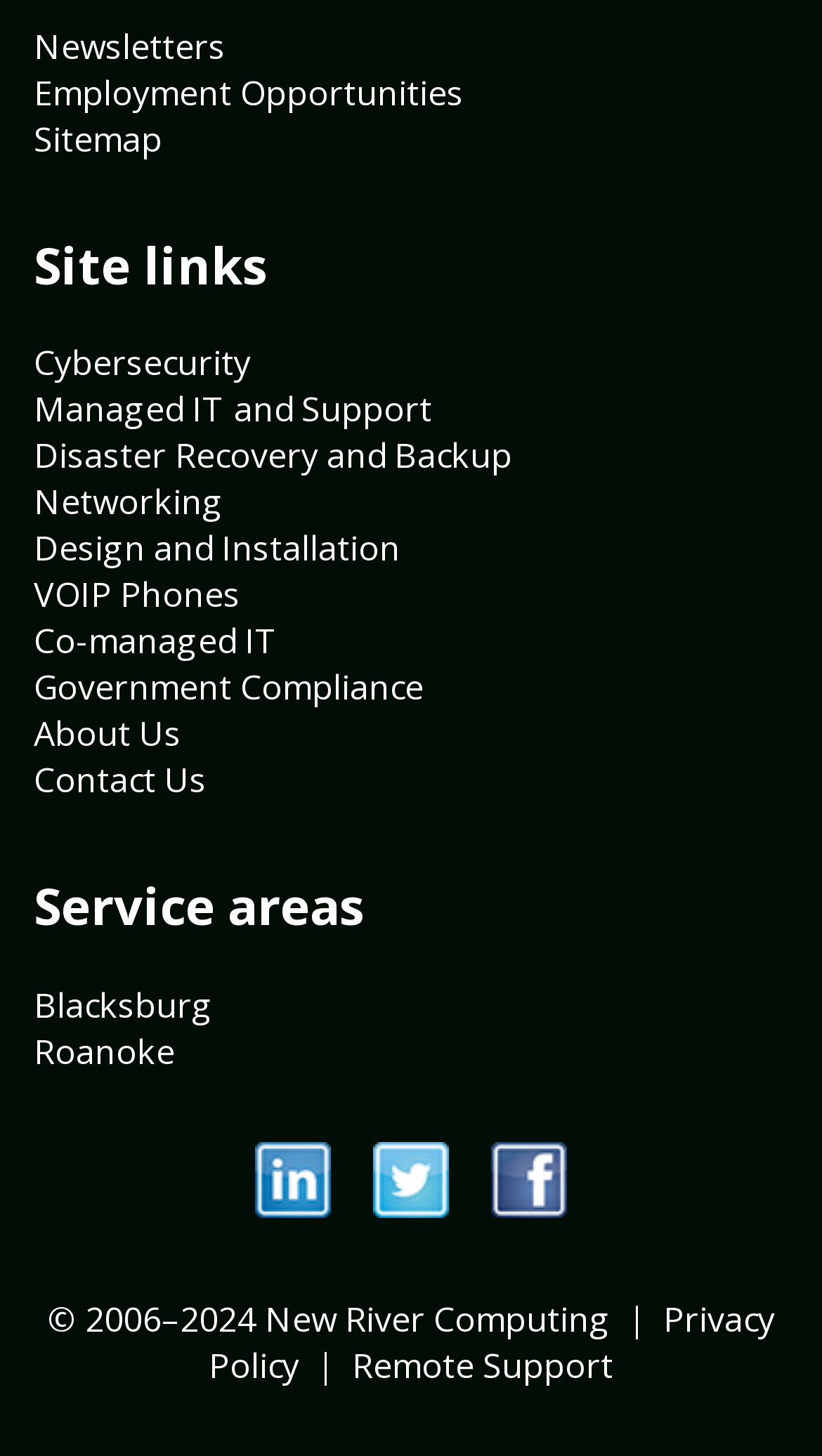Respond to the following query with just one word or a short phrase: 
How many social media icons are present?

3